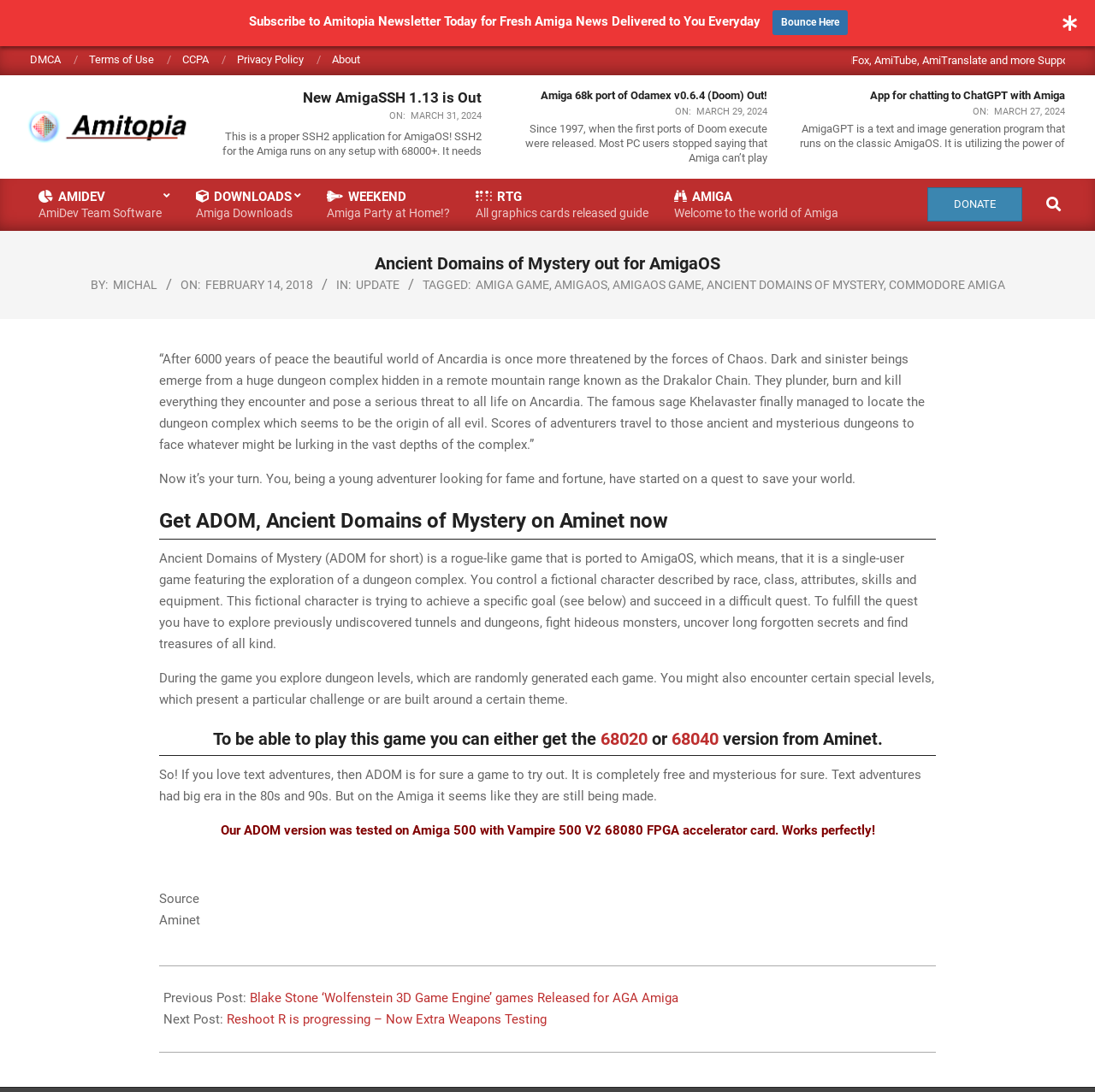Please identify the bounding box coordinates of the area I need to click to accomplish the following instruction: "Read the article about Ancient Domains of Mystery".

[0.146, 0.322, 0.845, 0.415]